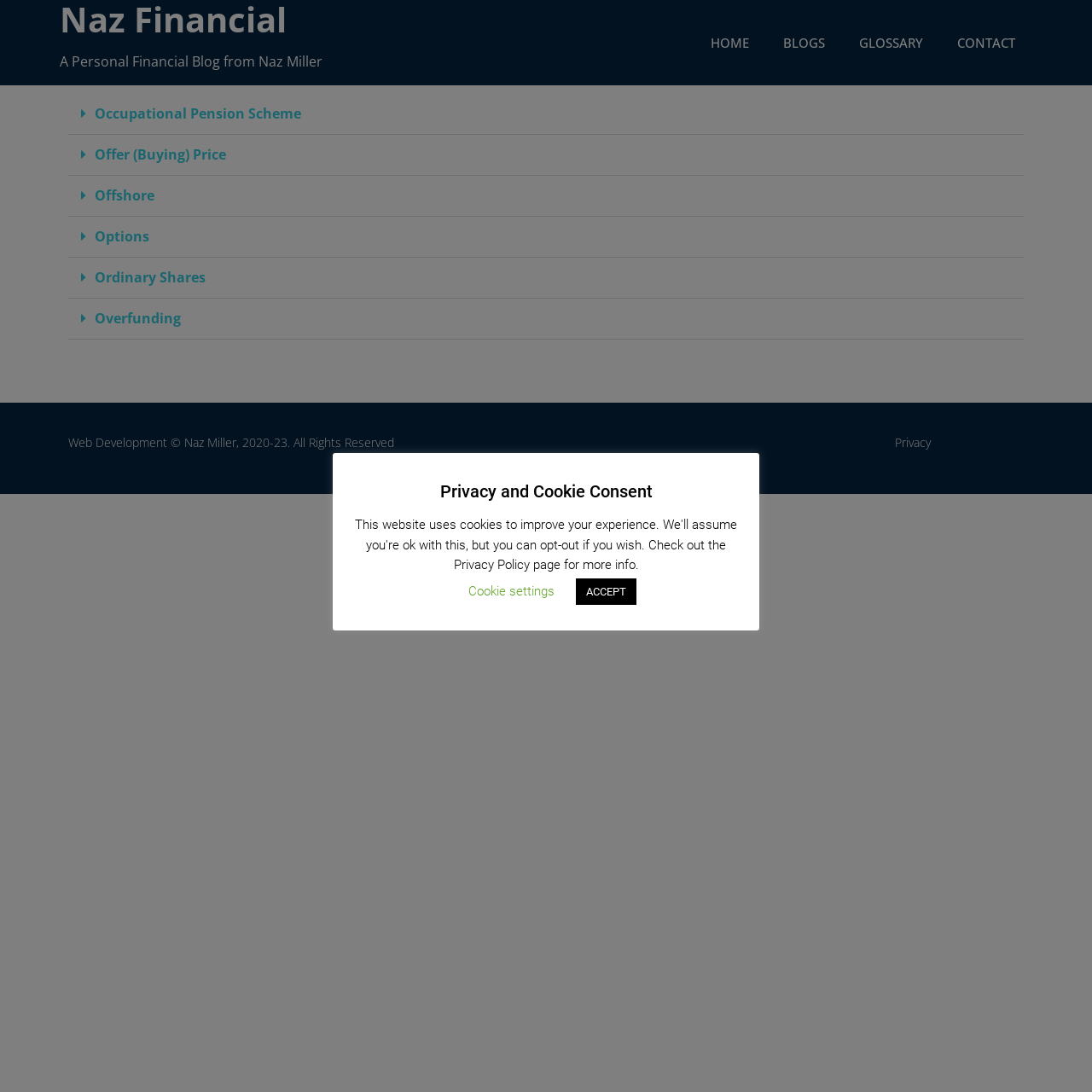Please locate the bounding box coordinates of the element's region that needs to be clicked to follow the instruction: "View Privacy". The bounding box coordinates should be provided as four float numbers between 0 and 1, i.e., [left, top, right, bottom].

[0.82, 0.397, 0.852, 0.412]